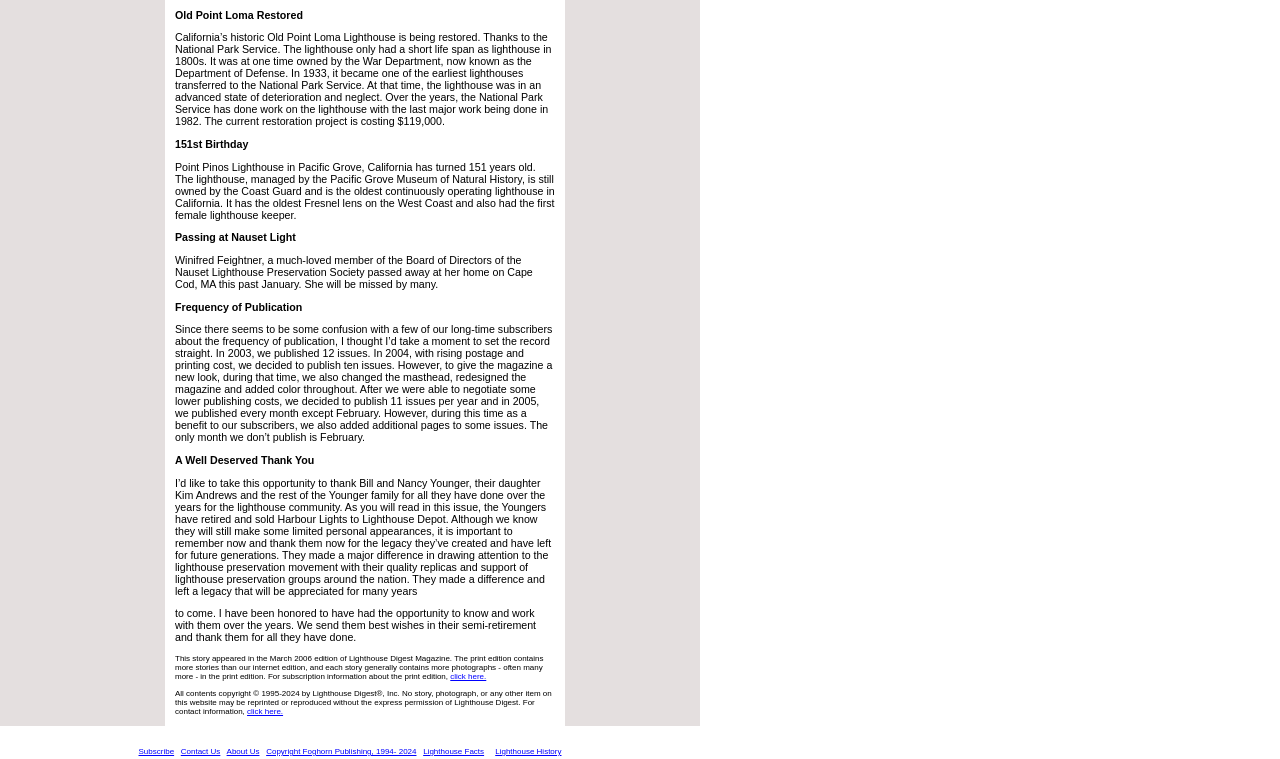Please respond in a single word or phrase: 
What is the name of the company that bought Harbour Lights?

Lighthouse Depot